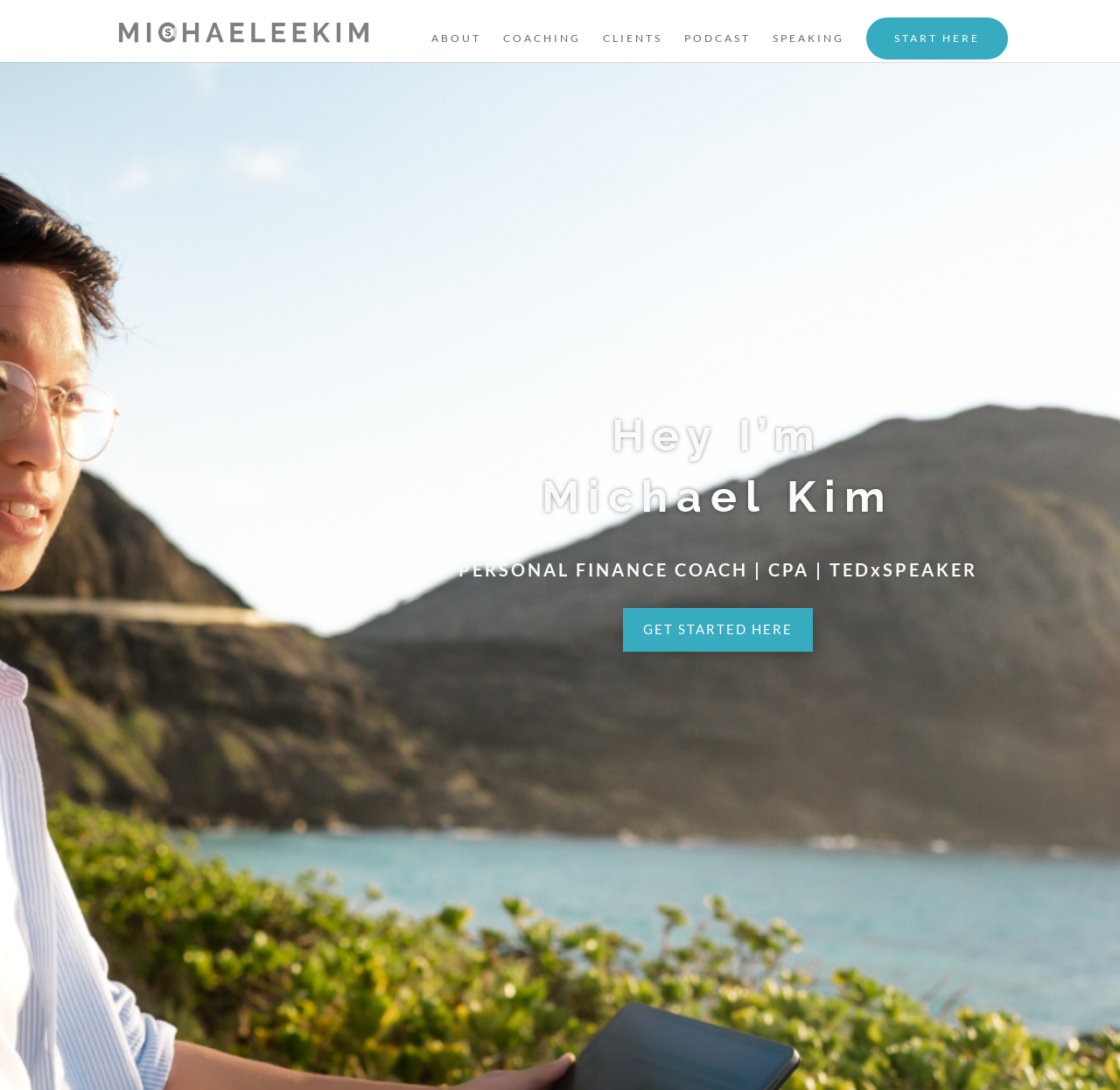Using the information shown in the image, answer the question with as much detail as possible: What is the profession of Michael Kim?

Based on the webpage, Michael Kim is a personal finance coach, which is indicated by the text 'PERSONAL FINANCE COACH | CPA | TEDxSPEAKER' on the webpage.